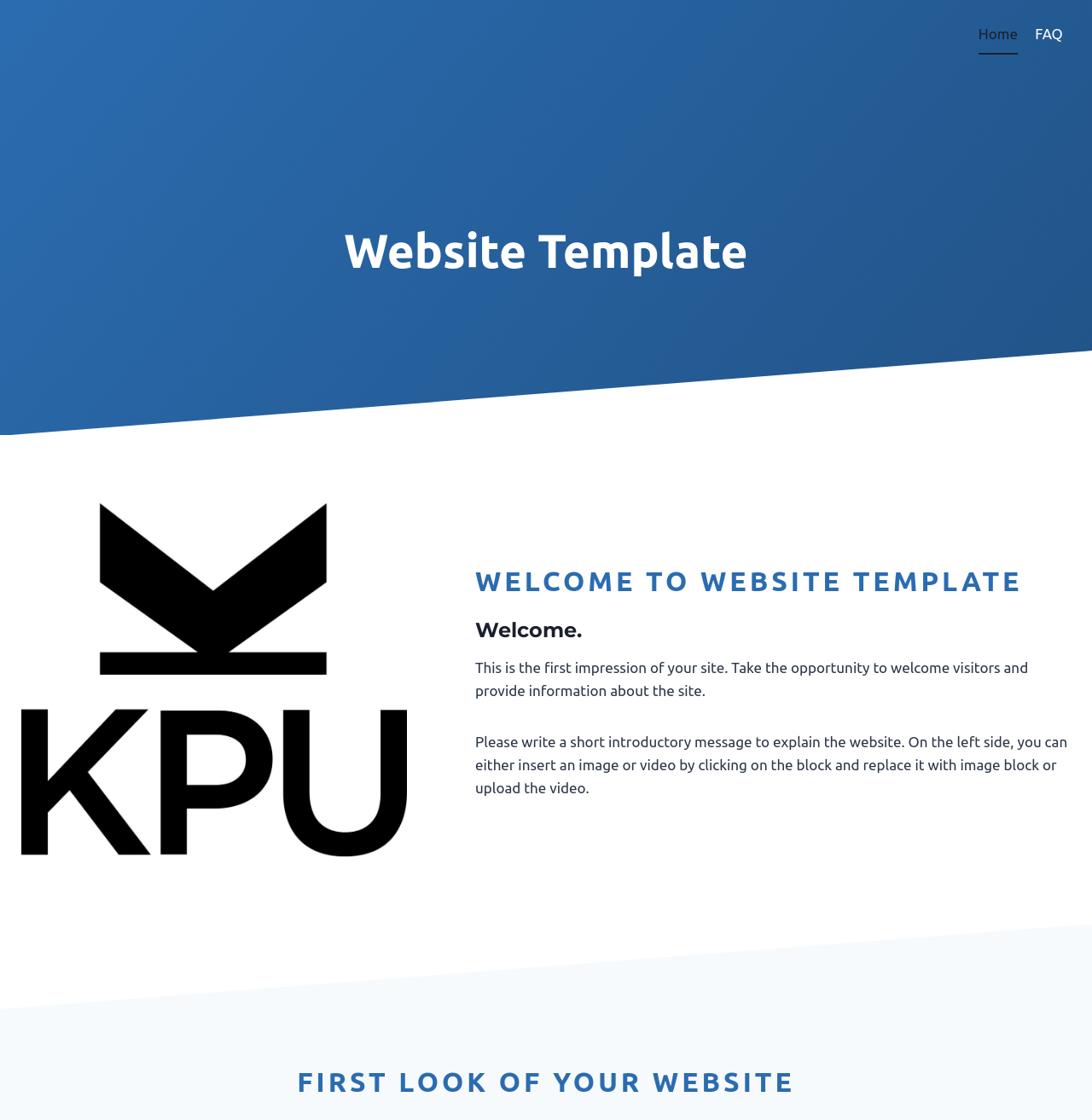What is the title of the second section?
Refer to the image and give a detailed answer to the query.

I determined the title of the second section by looking at the heading elements, specifically the one with the text 'FIRST LOOK OF YOUR WEBSITE' which appears to be a section title.